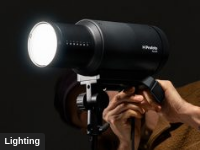Is the light emitting a bright glow?
Using the visual information, reply with a single word or short phrase.

Yes